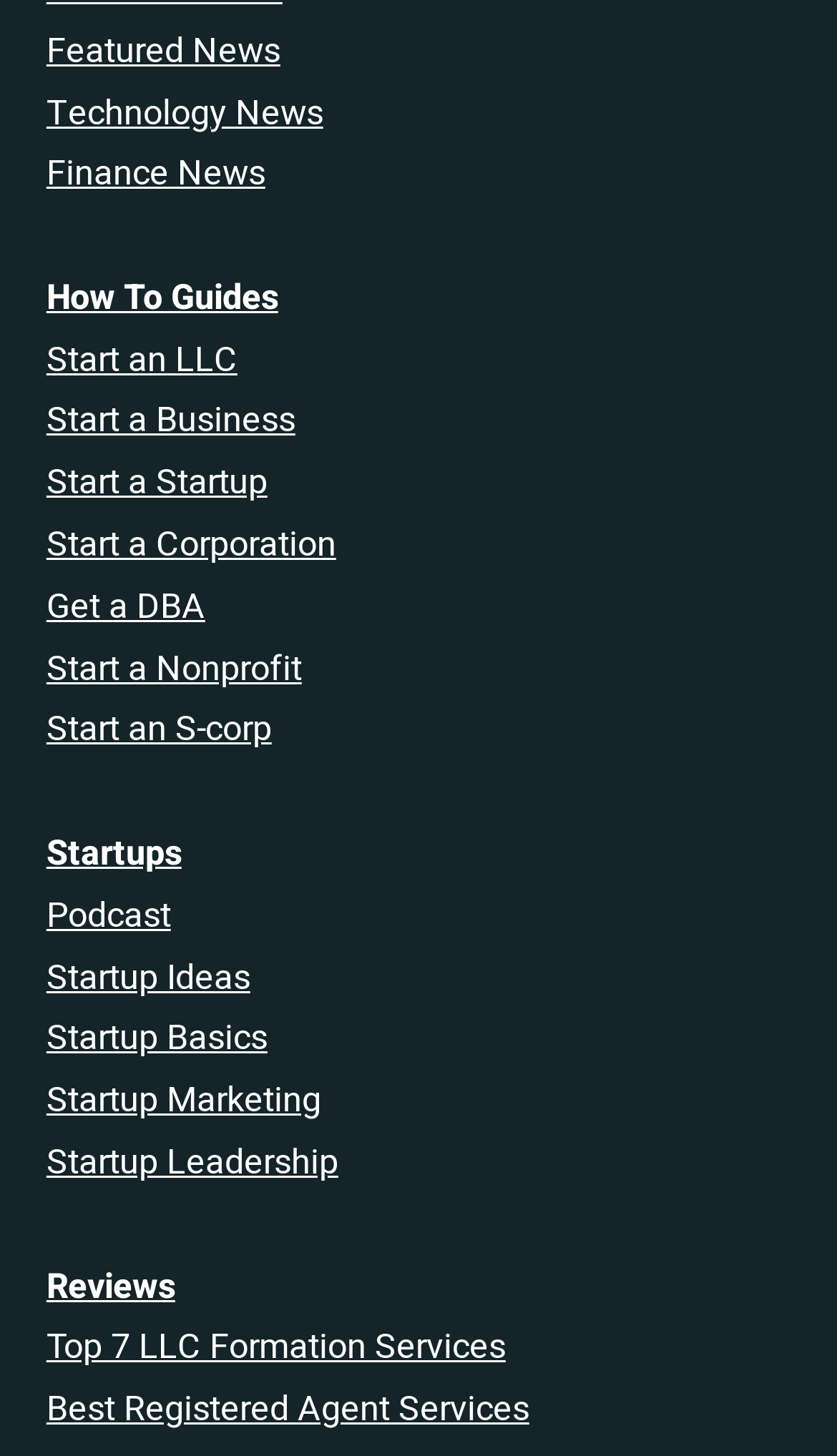How many types of business formations are listed?
Can you give a detailed and elaborate answer to the question?

By examining the links on the webpage, I can see that there are six types of business formations listed, including 'Start an LLC', 'Start a Business', 'Start a Startup', 'Start a Corporation', 'Get a DBA', and 'Start a Nonprofit'.